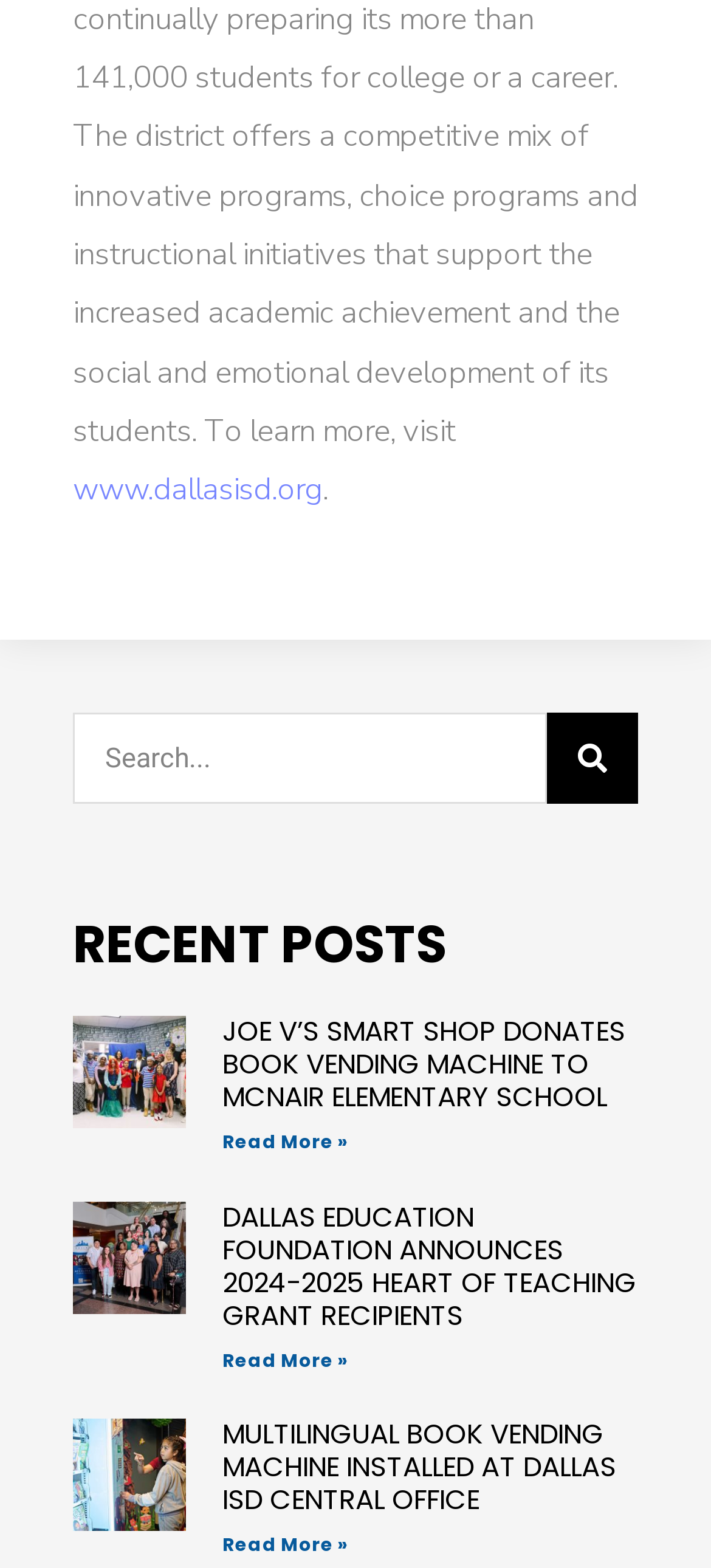What is the text of the first article's heading?
Relying on the image, give a concise answer in one word or a brief phrase.

JOE V’S SMART SHOP DONATES BOOK VENDING MACHINE TO MCNAIR ELEMENTARY SCHOOL